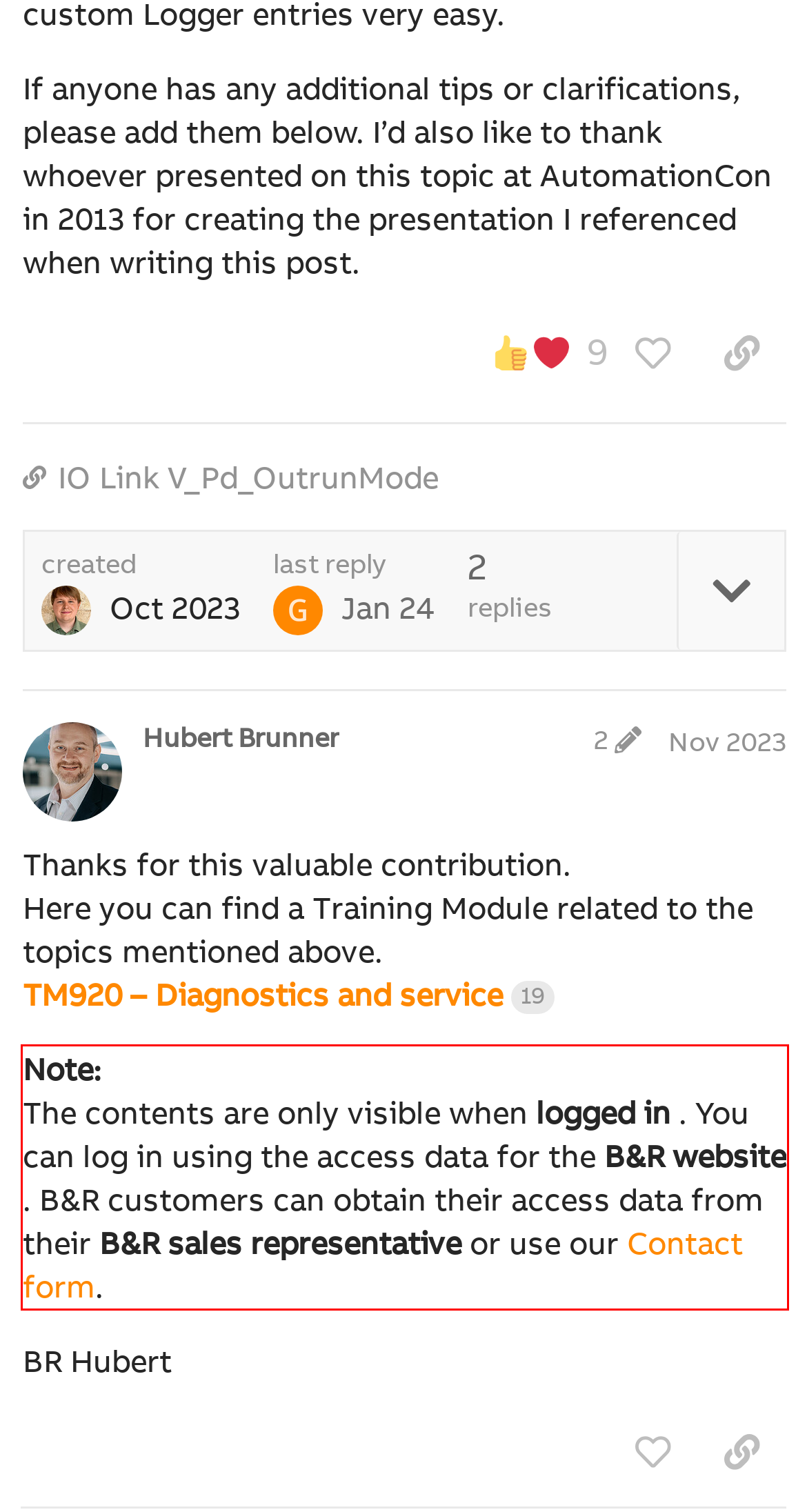Given a screenshot of a webpage with a red bounding box, extract the text content from the UI element inside the red bounding box.

Note: The contents are only visible when logged in . You can log in using the access data for the B&R website . B&R customers can obtain their access data from their B&R sales representative or use our Contact form.